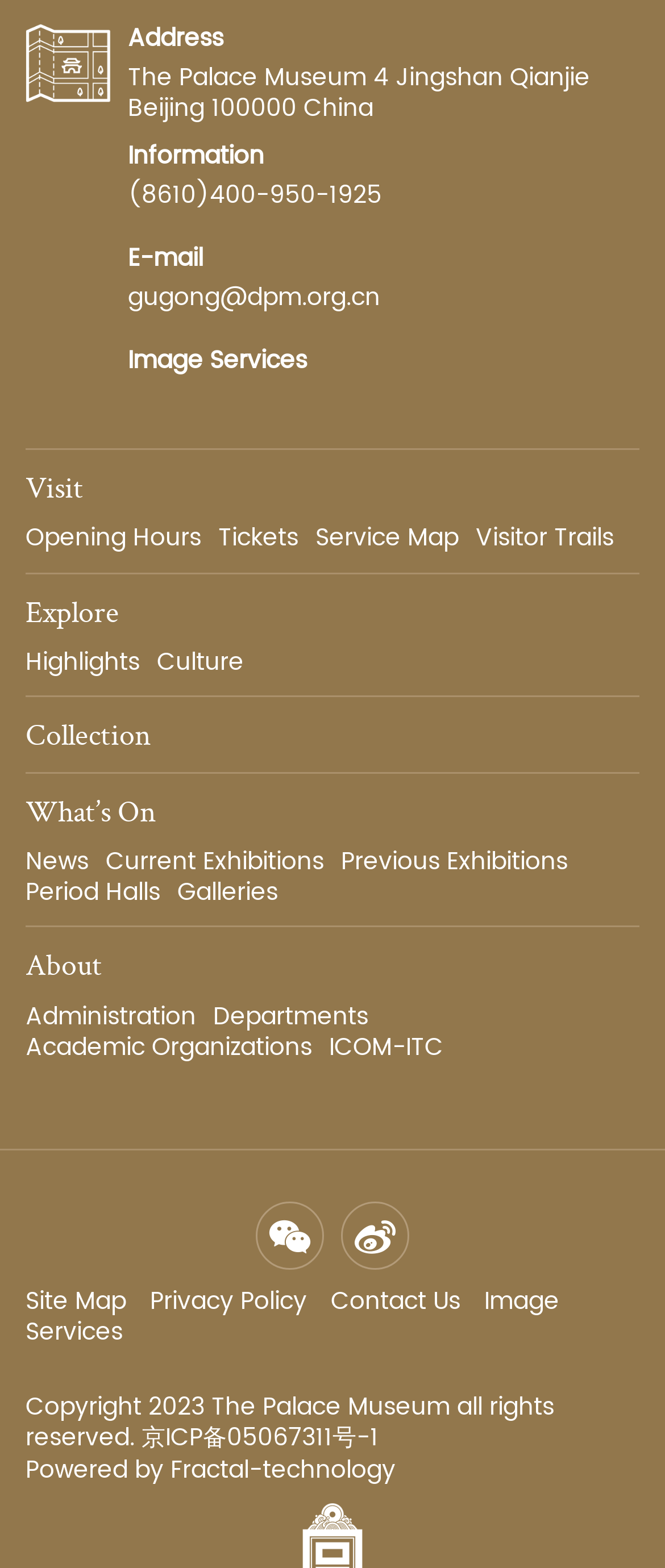Find the bounding box coordinates of the element to click in order to complete this instruction: "Check the opening hours". The bounding box coordinates must be four float numbers between 0 and 1, denoted as [left, top, right, bottom].

[0.038, 0.331, 0.303, 0.356]